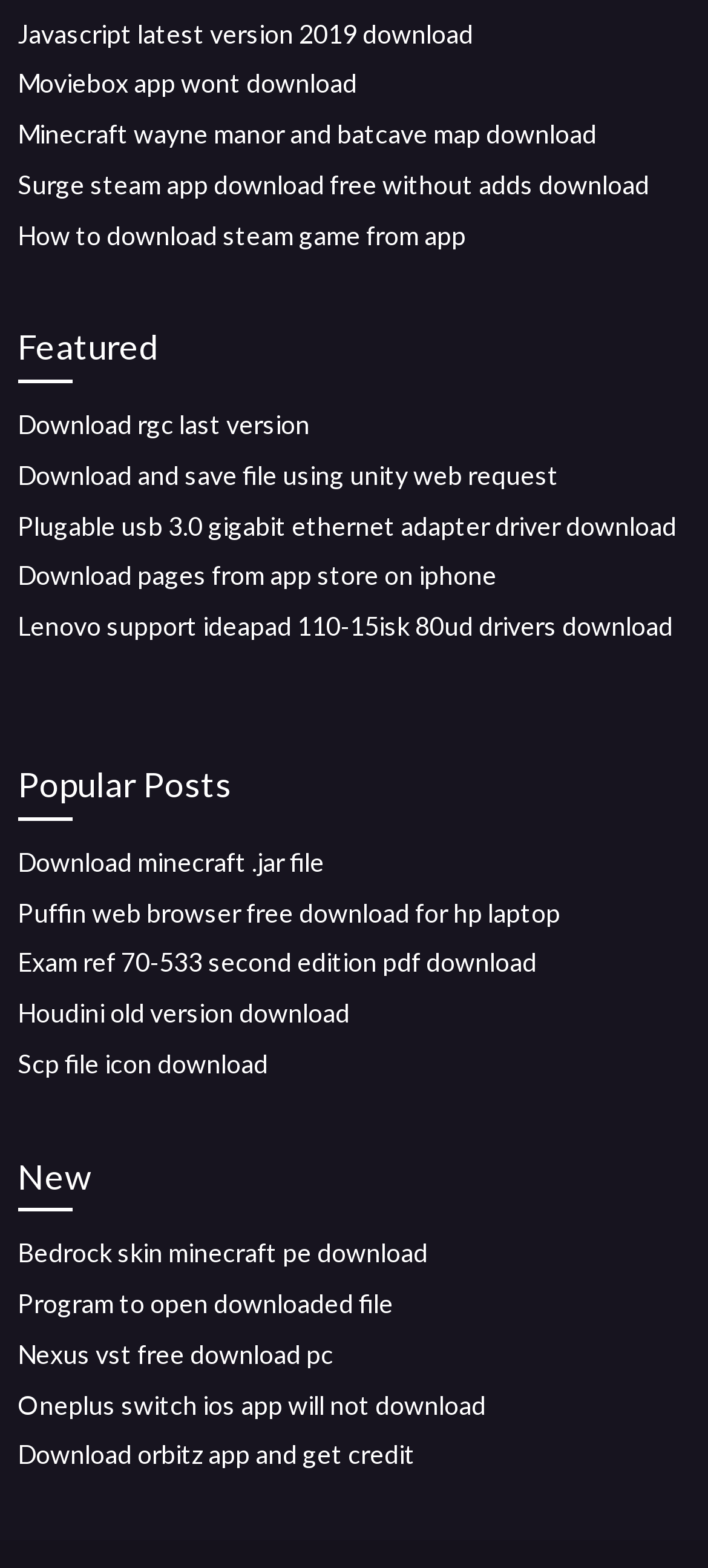Are there any links related to gaming on this webpage?
Based on the image, provide a one-word or brief-phrase response.

Yes